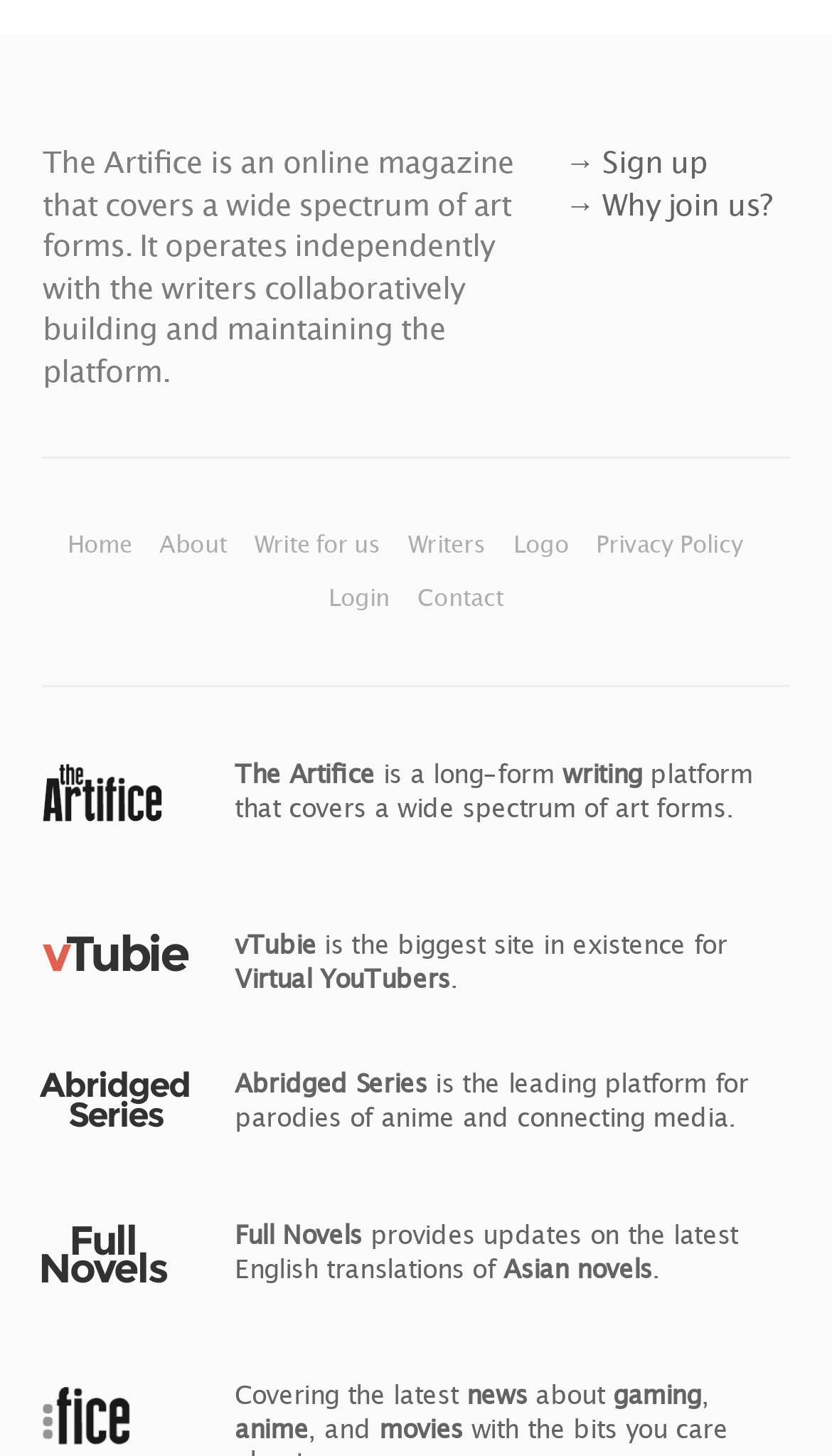Use the information in the screenshot to answer the question comprehensively: How many links are there in the navigation menu?

The navigation menu is located at the top of the webpage, and it contains links to 'Home', 'About', 'Write for us', 'Writers', 'Logo', 'Privacy Policy', 'Login', 'Contact', and 'The Artifice'. Counting these links, there are 9 links in total.